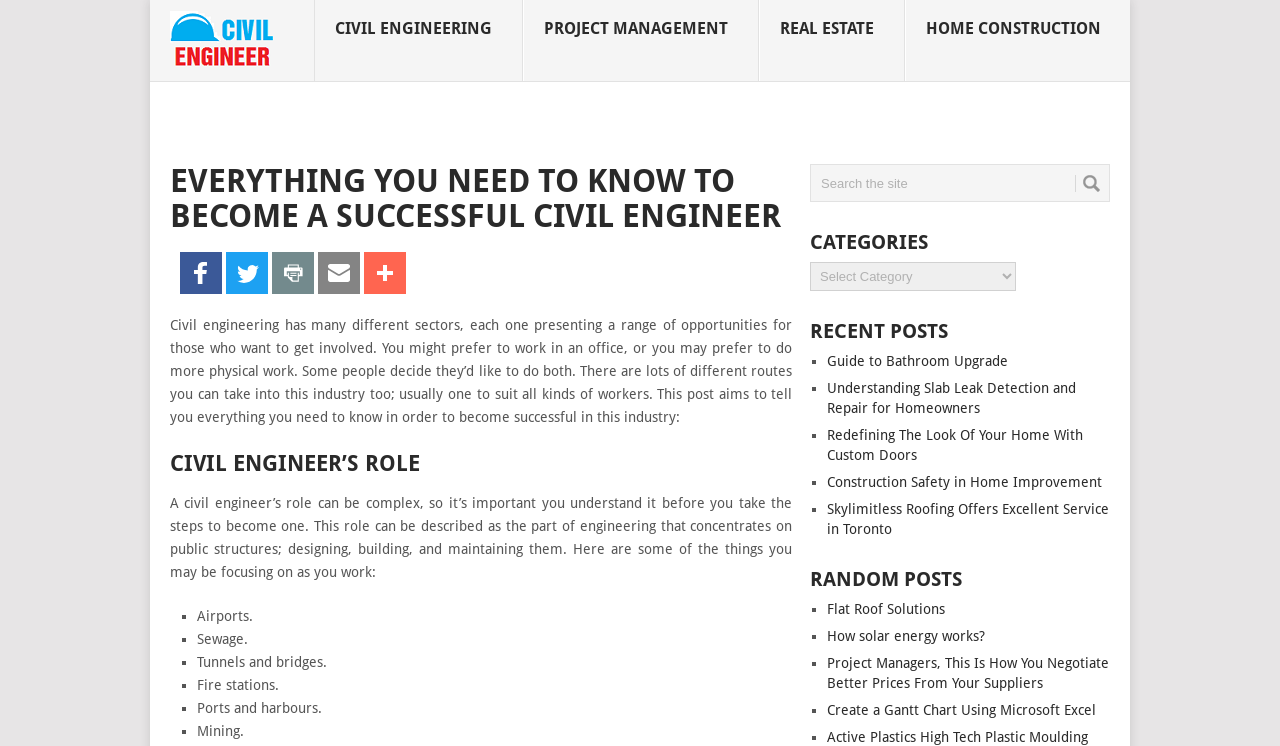Kindly respond to the following question with a single word or a brief phrase: 
How many categories are listed on the webpage?

4